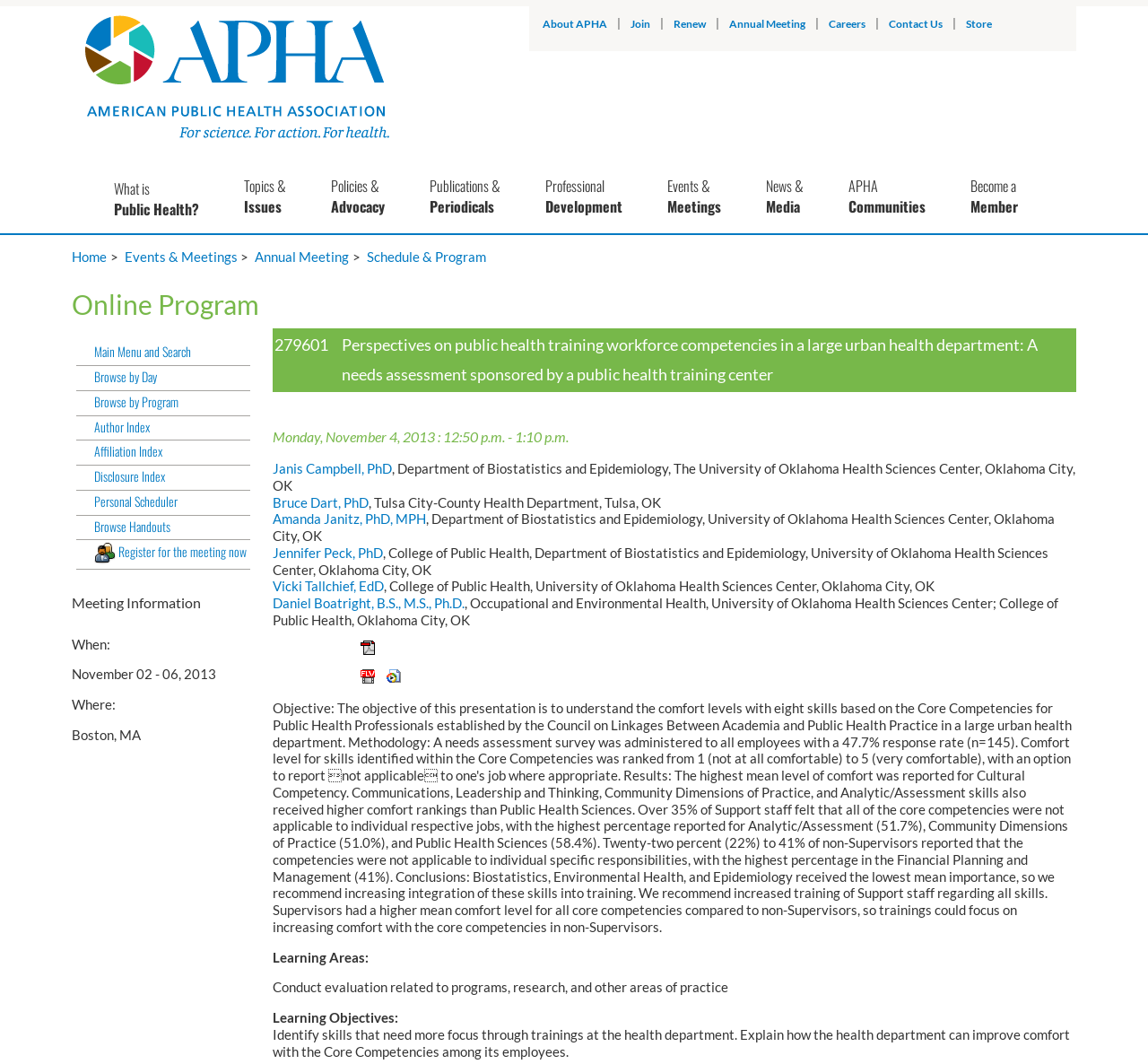Using the description: "Calendar", identify the bounding box of the corresponding UI element in the screenshot.

None